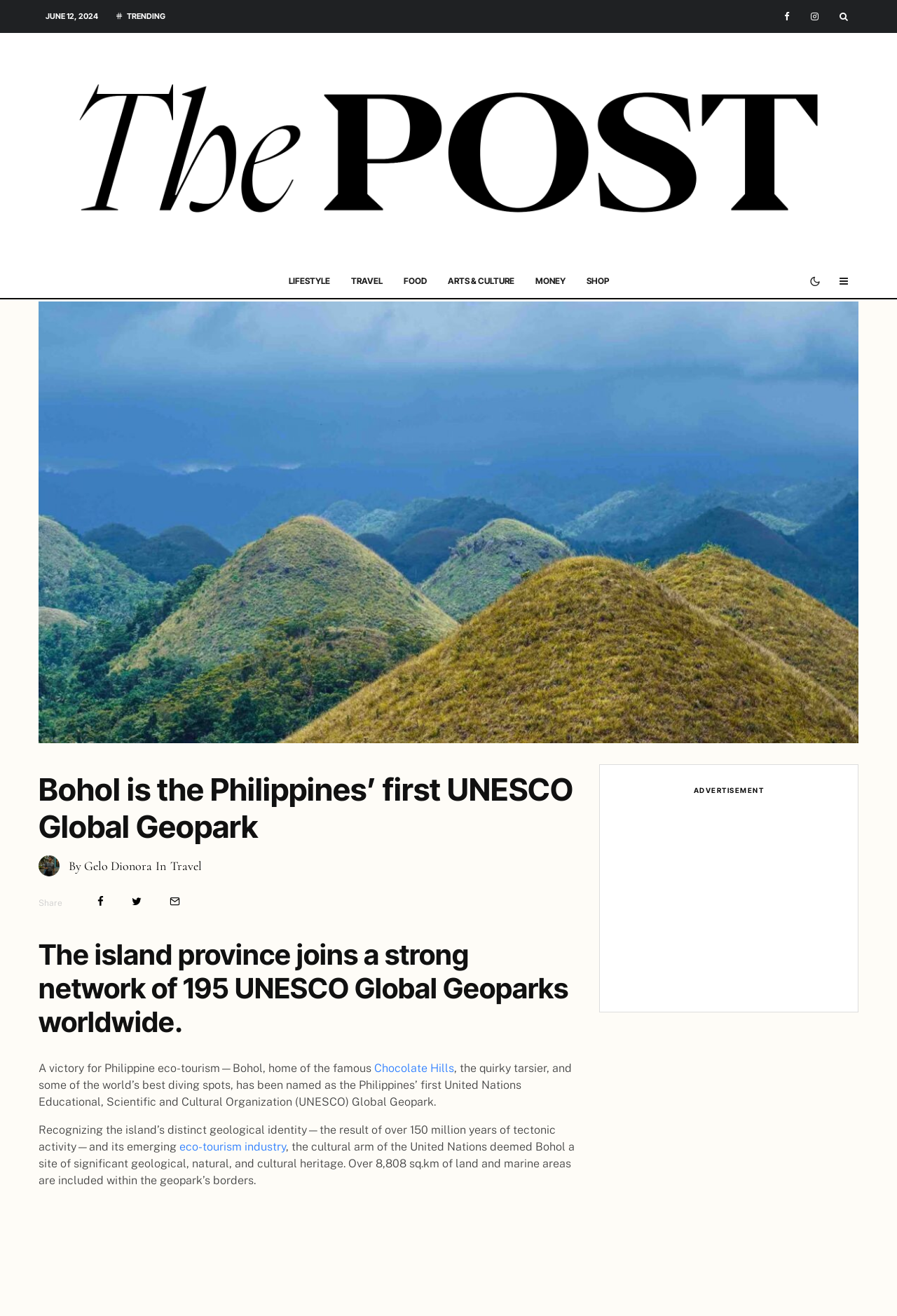Please locate the bounding box coordinates of the element that should be clicked to achieve the given instruction: "Learn more about Chocolate Hills".

[0.417, 0.807, 0.506, 0.817]